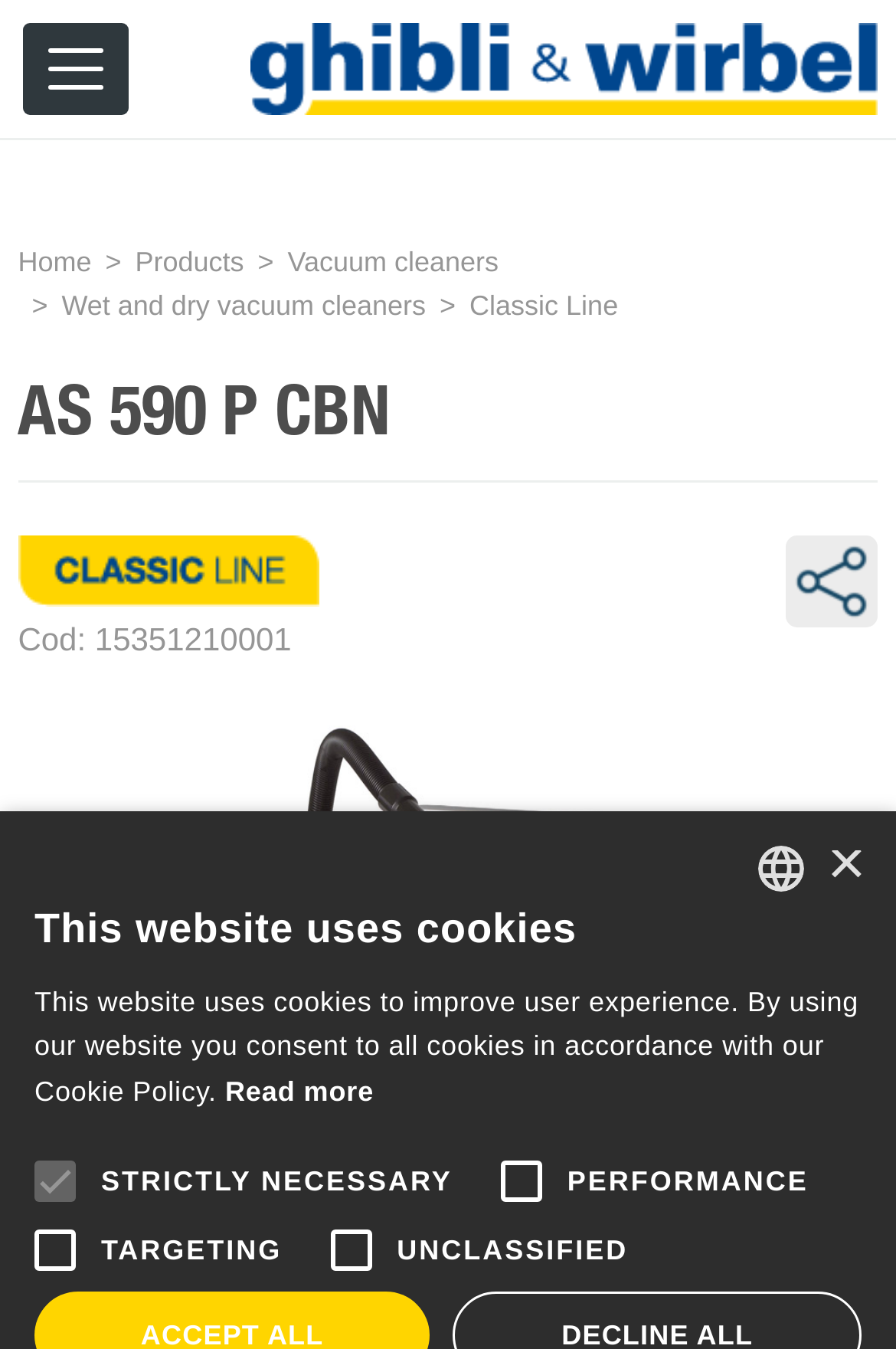What is the text next to the 'Close' button?
Offer a detailed and full explanation in response to the question.

The text next to the 'Close' button can be found by examining the button element and its child element, which contains the text '×'.